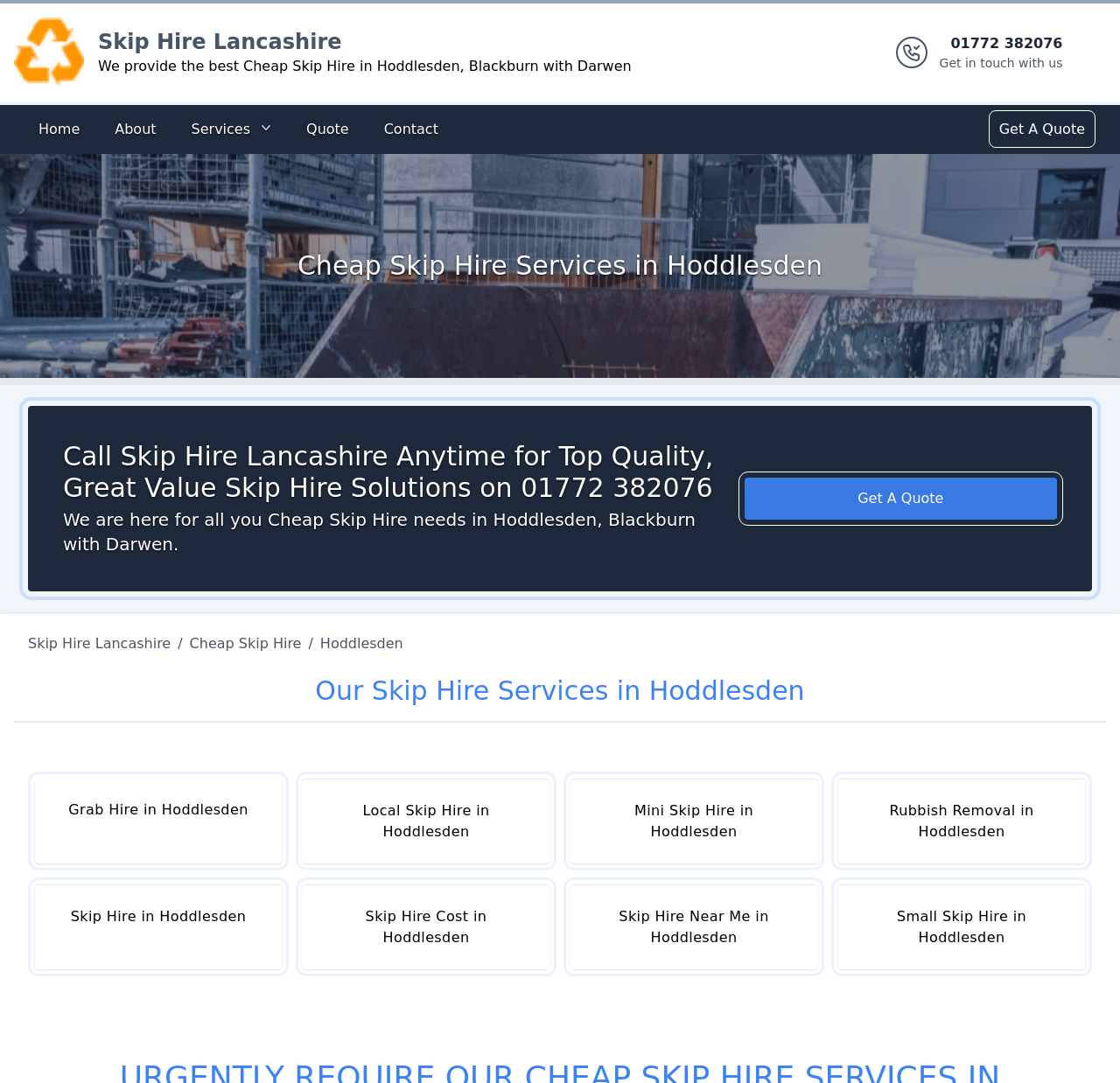Please identify the bounding box coordinates of the element's region that needs to be clicked to fulfill the following instruction: "Click the Skip Hire Lancashire logo". The bounding box coordinates should consist of four float numbers between 0 and 1, i.e., [left, top, right, bottom].

[0.012, 0.016, 0.075, 0.081]